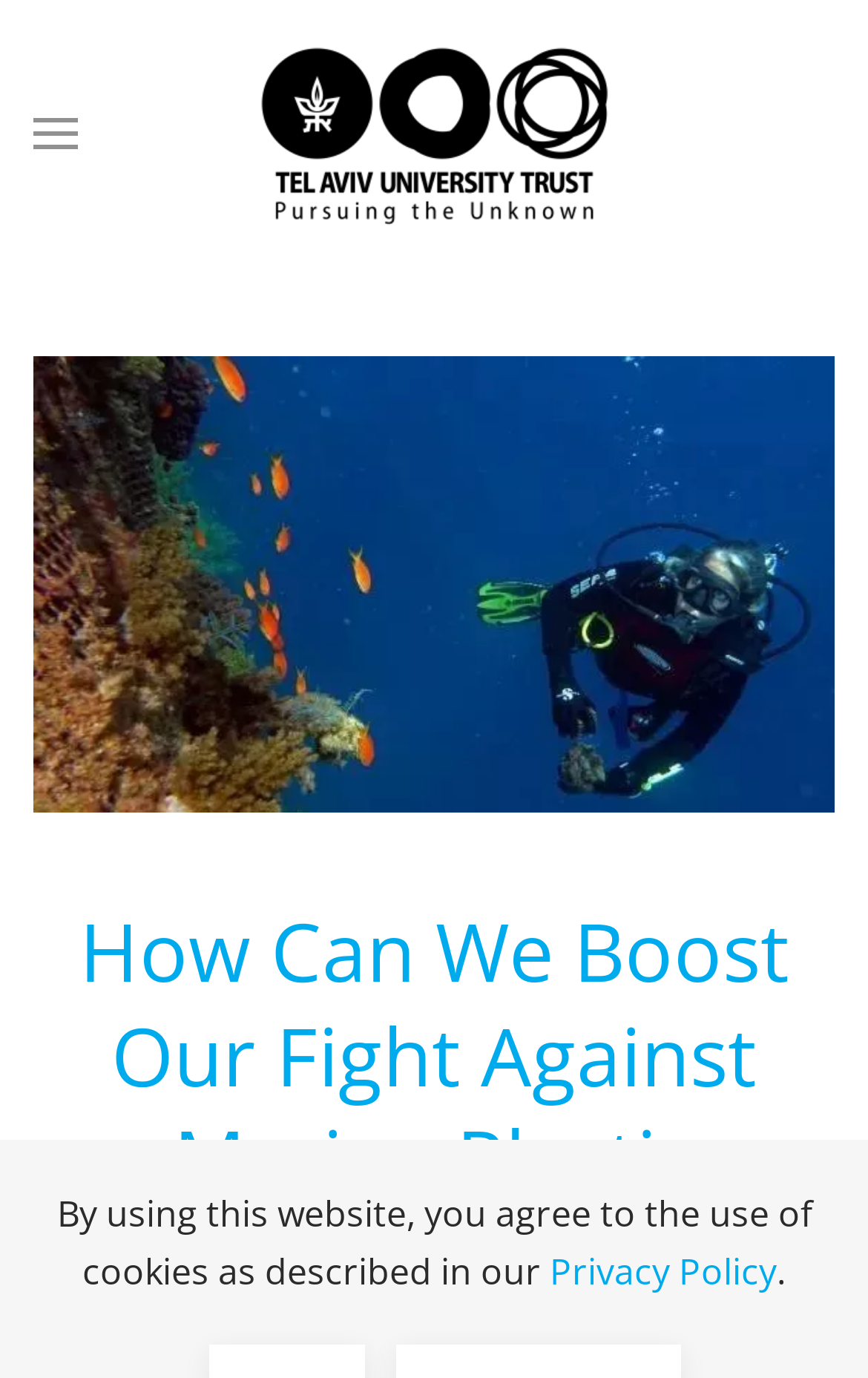Provide a short answer to the following question with just one word or phrase: What is the purpose of the button on the top left corner?

Open menu